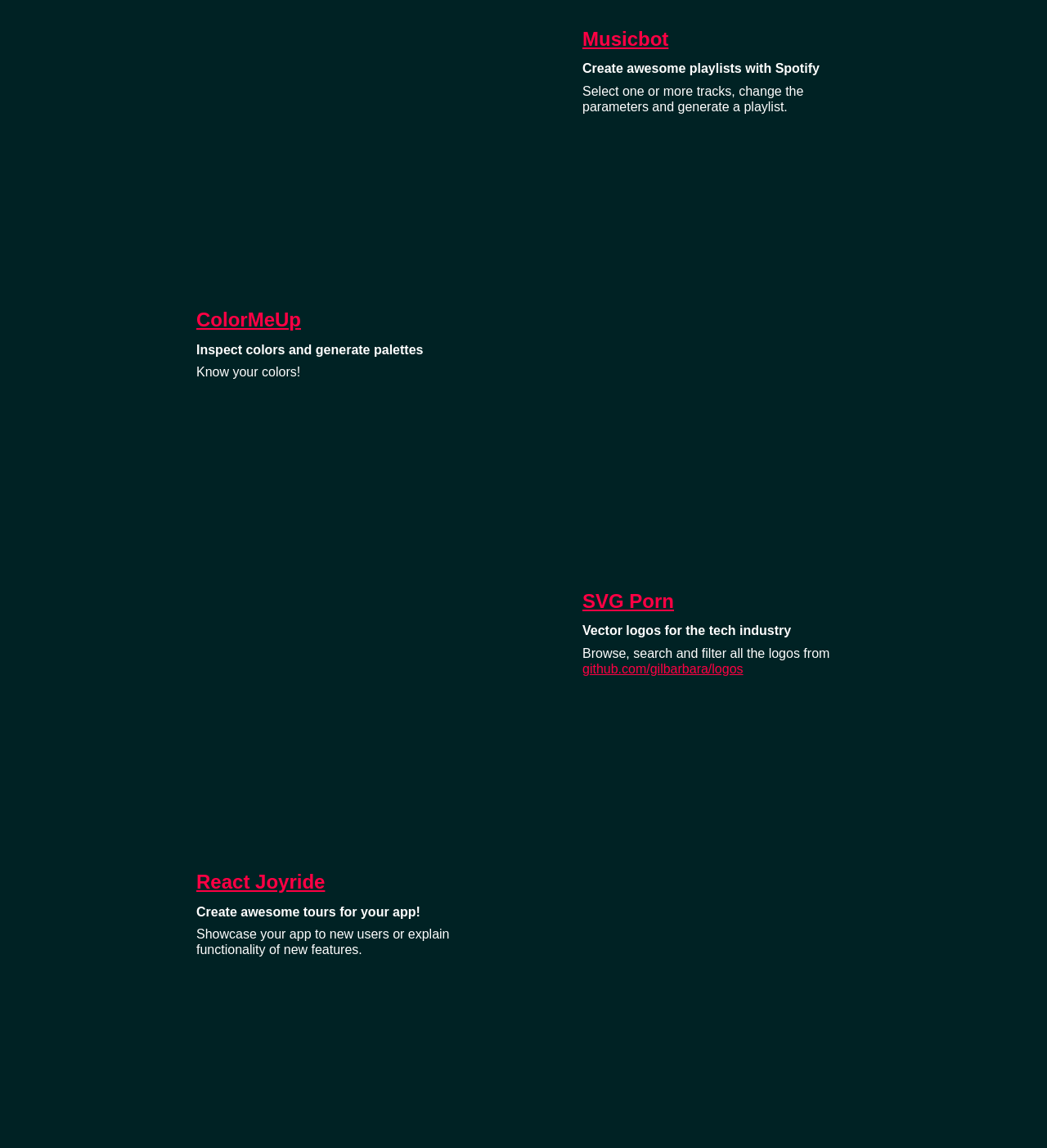Give the bounding box coordinates for the element described by: "Musicbot".

[0.556, 0.025, 0.639, 0.042]